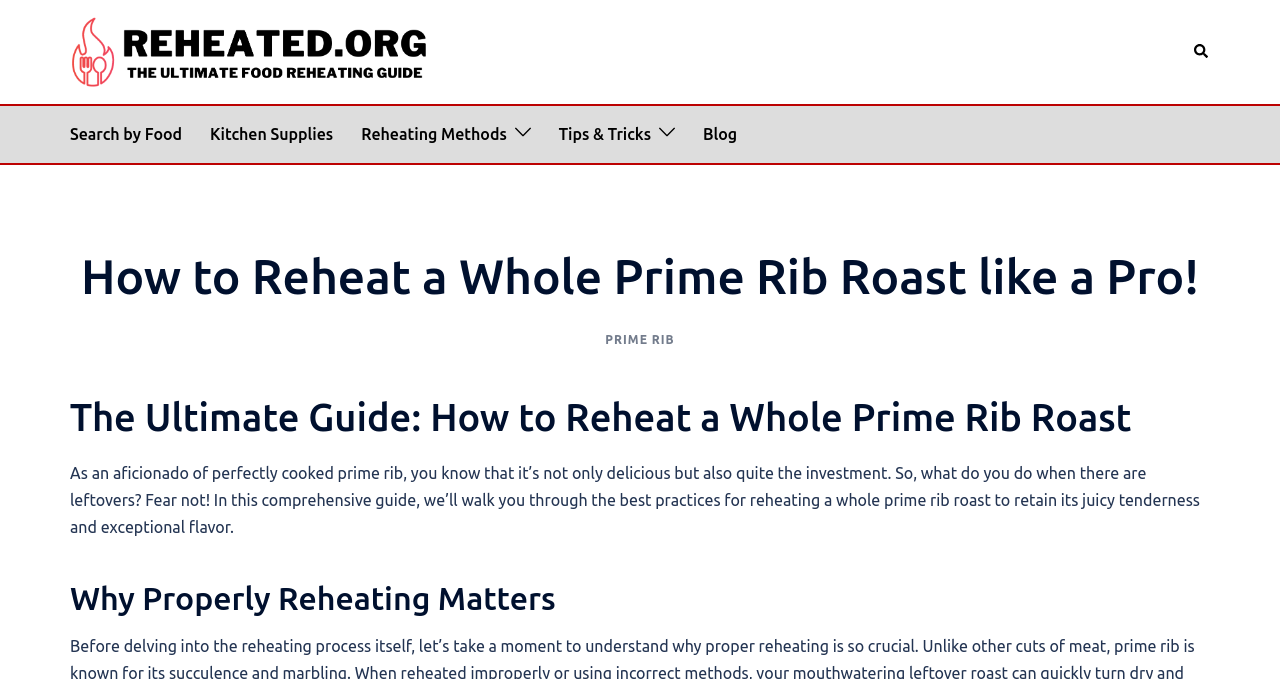Can you identify the bounding box coordinates of the clickable region needed to carry out this instruction: 'search for something'? The coordinates should be four float numbers within the range of 0 to 1, stated as [left, top, right, bottom].

[0.933, 0.065, 0.945, 0.089]